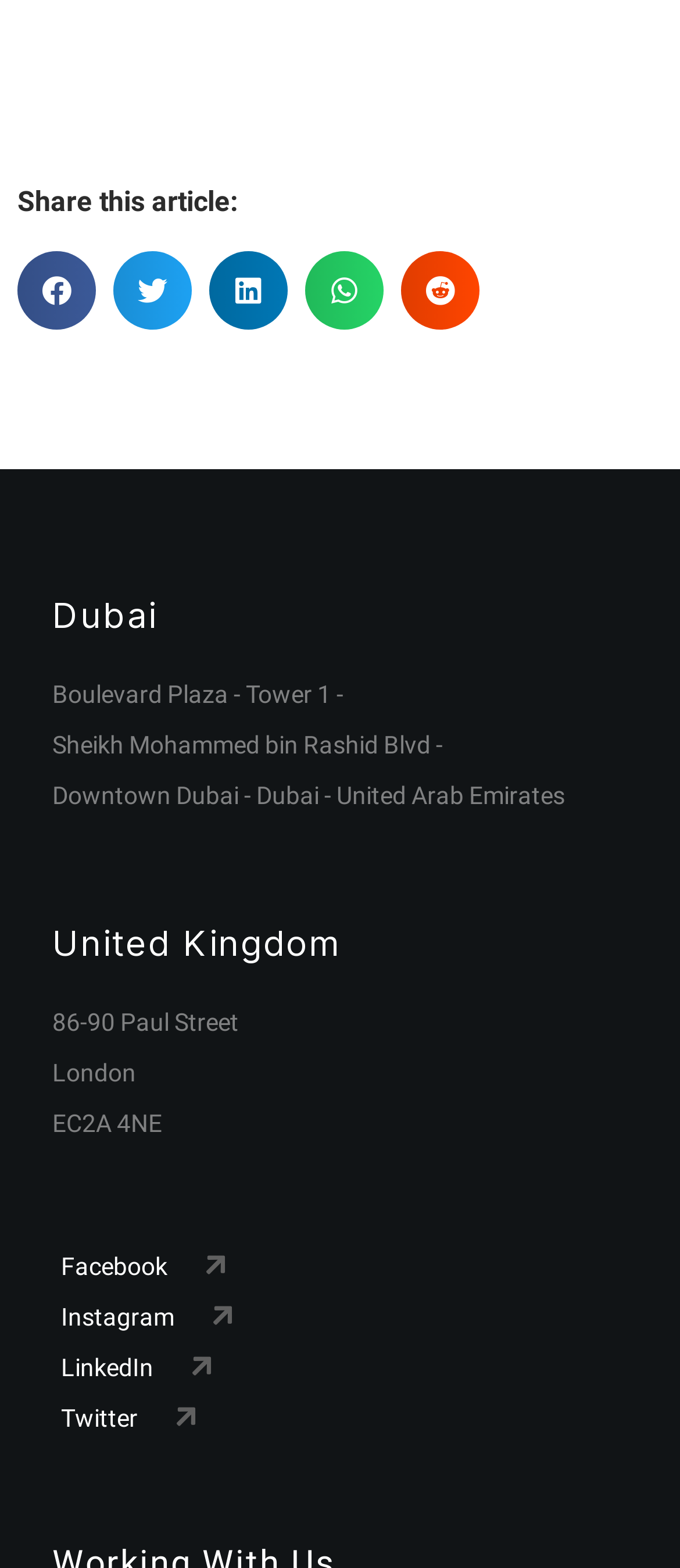Can you determine the bounding box coordinates of the area that needs to be clicked to fulfill the following instruction: "Share on facebook"?

[0.026, 0.16, 0.141, 0.21]